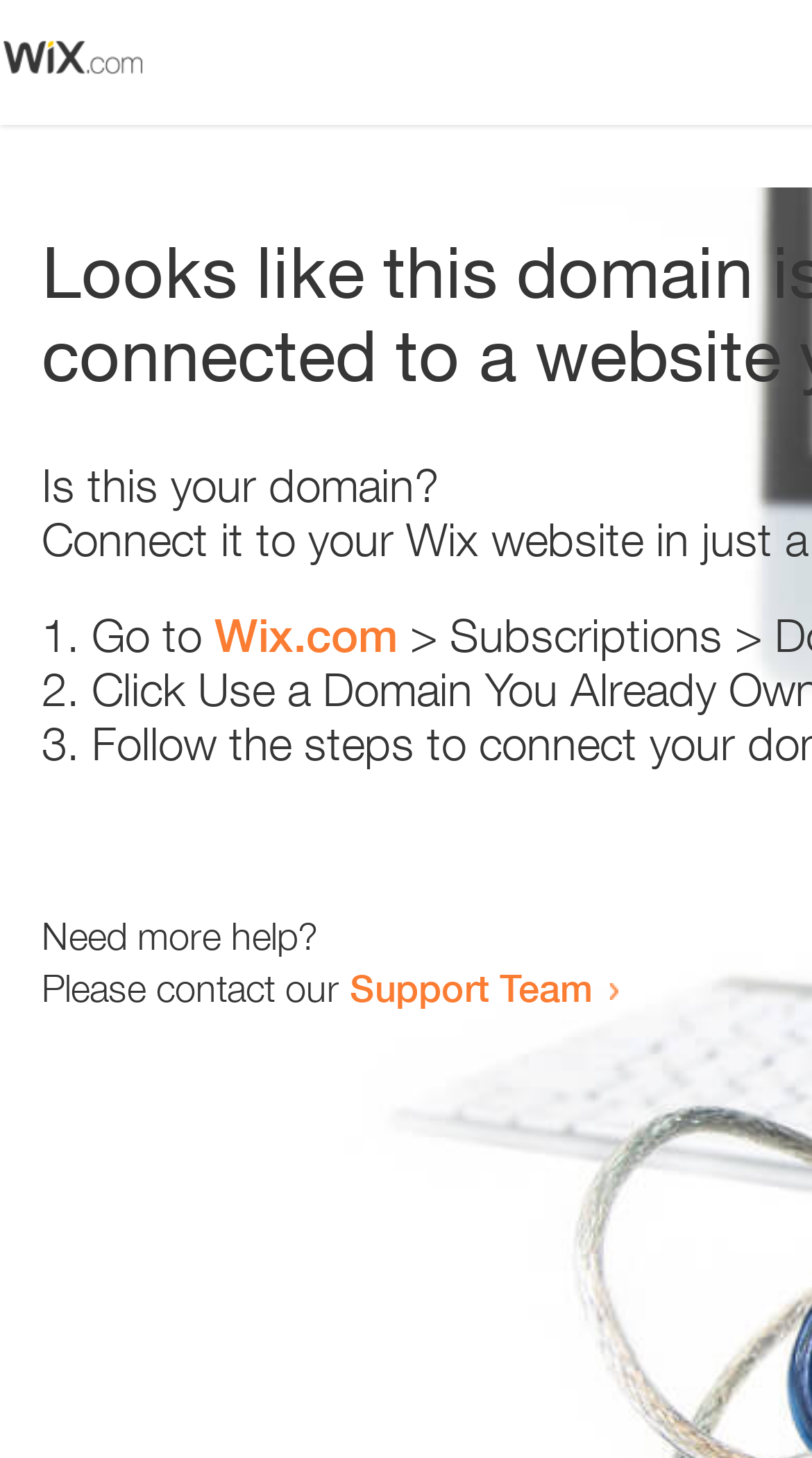Use a single word or phrase to answer this question: 
What is the question asked in the webpage?

Is this your domain?